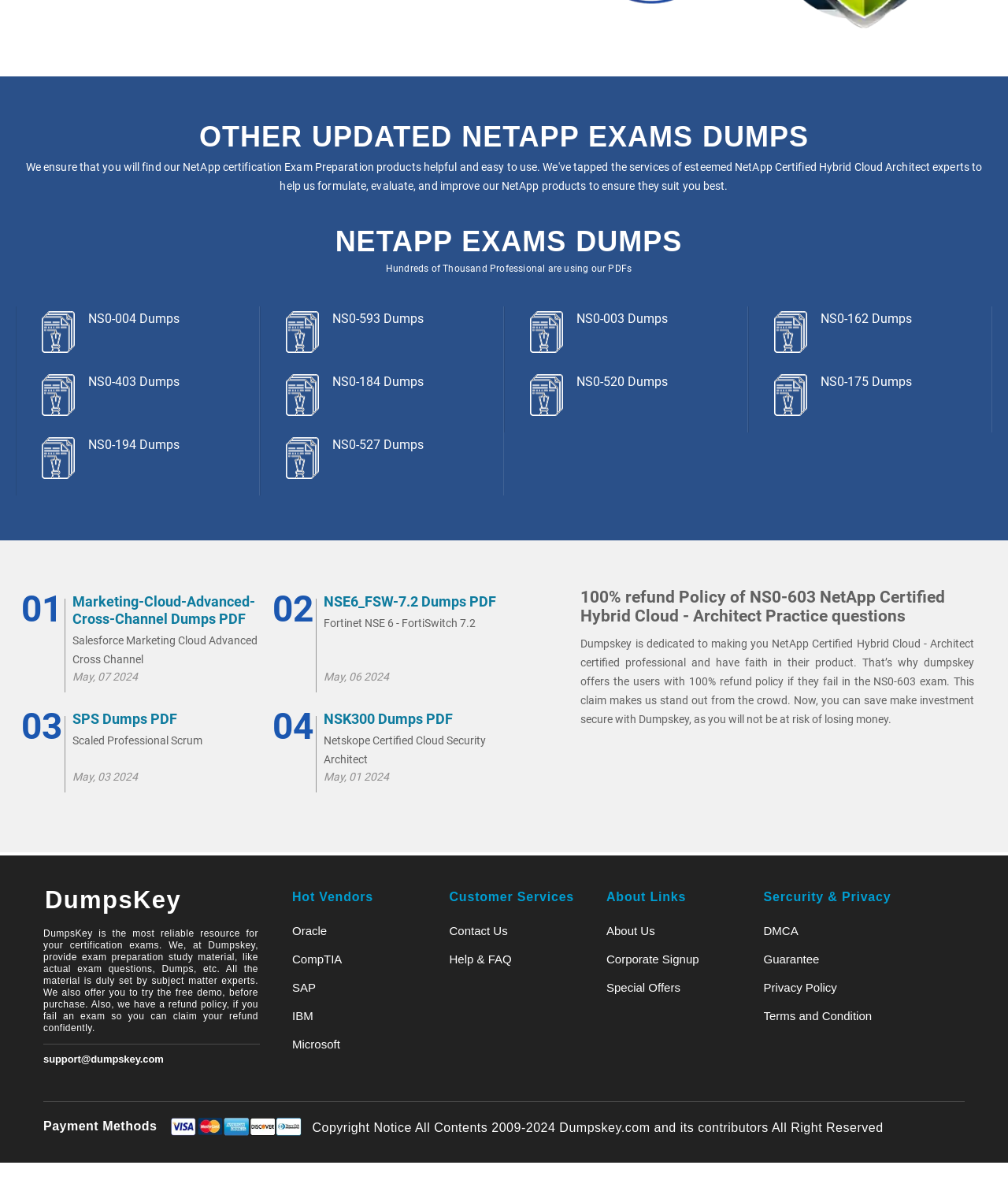Give the bounding box coordinates for the element described as: "Corporate Signup".

[0.602, 0.822, 0.693, 0.833]